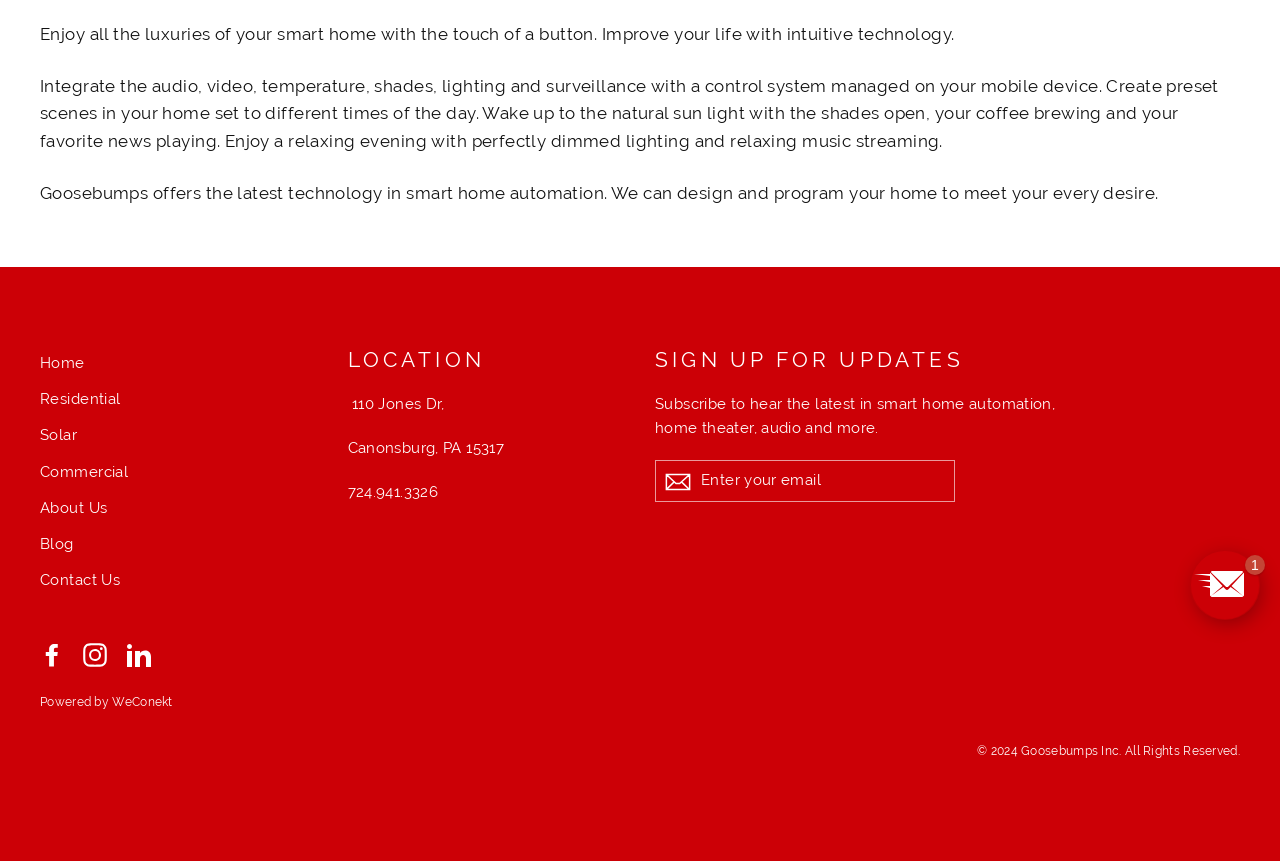Using the provided element description: "name="contact[email]" placeholder="Enter your email"", identify the bounding box coordinates. The coordinates should be four floats between 0 and 1 in the order [left, top, right, bottom].

[0.512, 0.534, 0.746, 0.582]